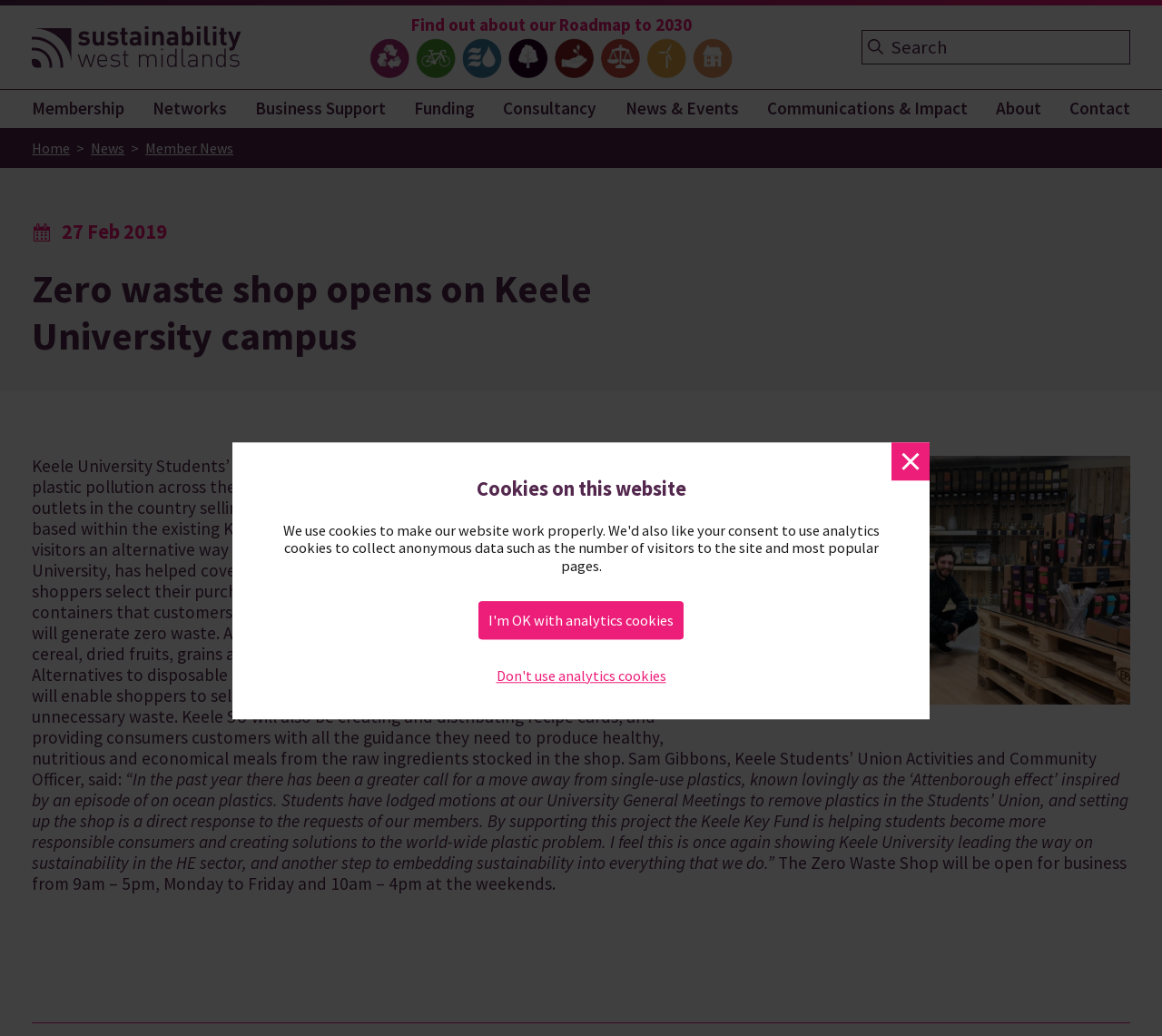Locate the UI element described by News & Events and provide its bounding box coordinates. Use the format (top-left x, top-left y, bottom-right x, bottom-right y) with all values as floating point numbers between 0 and 1.

[0.529, 0.086, 0.644, 0.123]